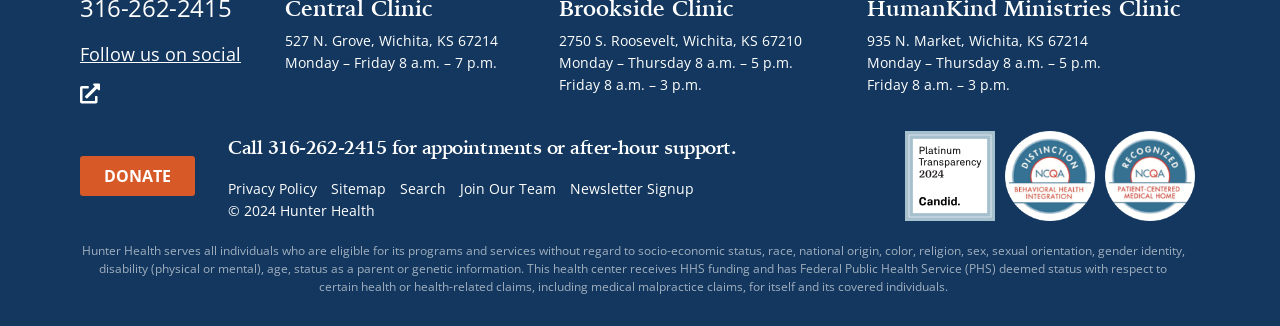What is the phone number for appointments or after-hour support?
Based on the image, respond with a single word or phrase.

316-262-2415